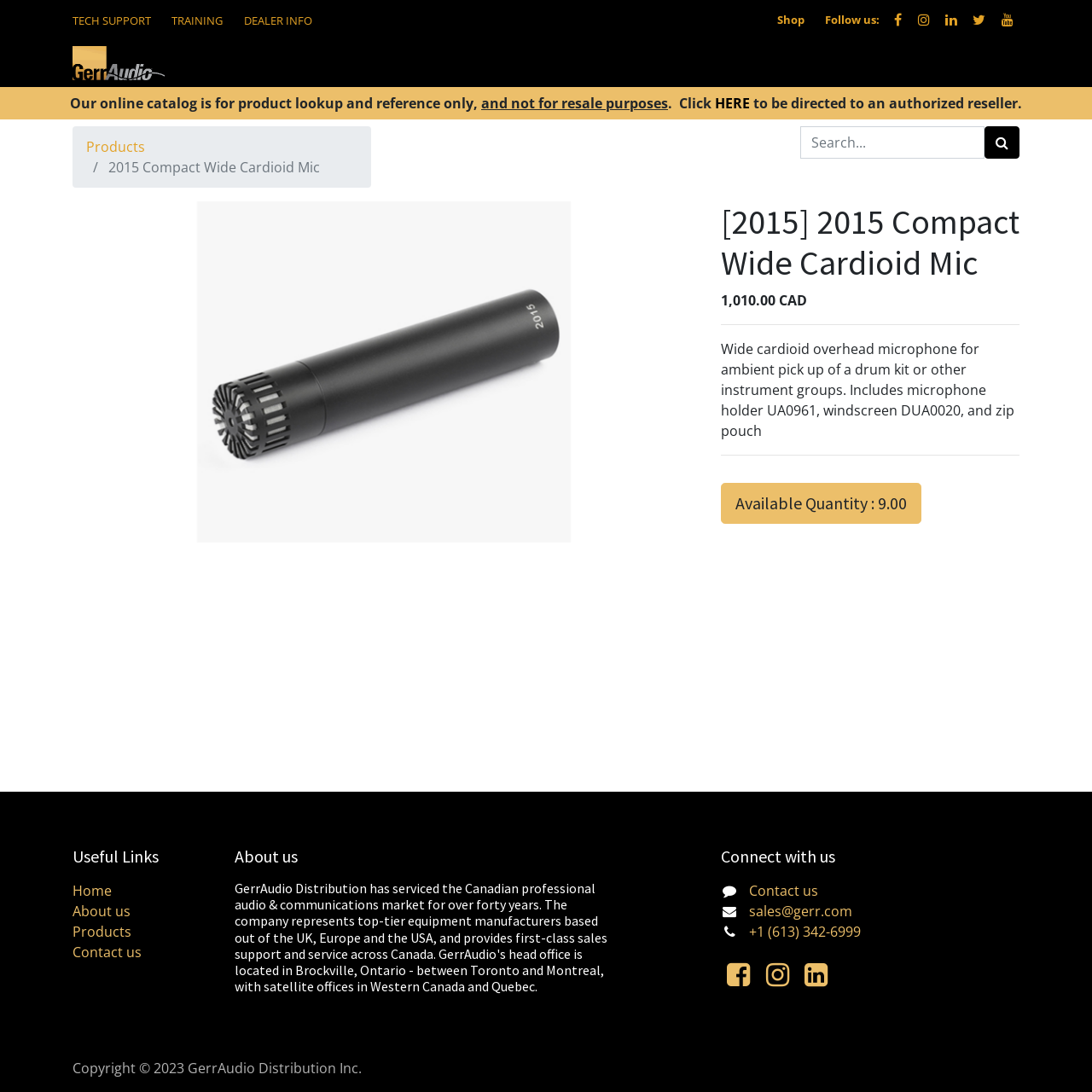Determine the bounding box coordinates for the region that must be clicked to execute the following instruction: "Click on the 'TECH SUPPORT' link".

[0.066, 0.012, 0.138, 0.026]